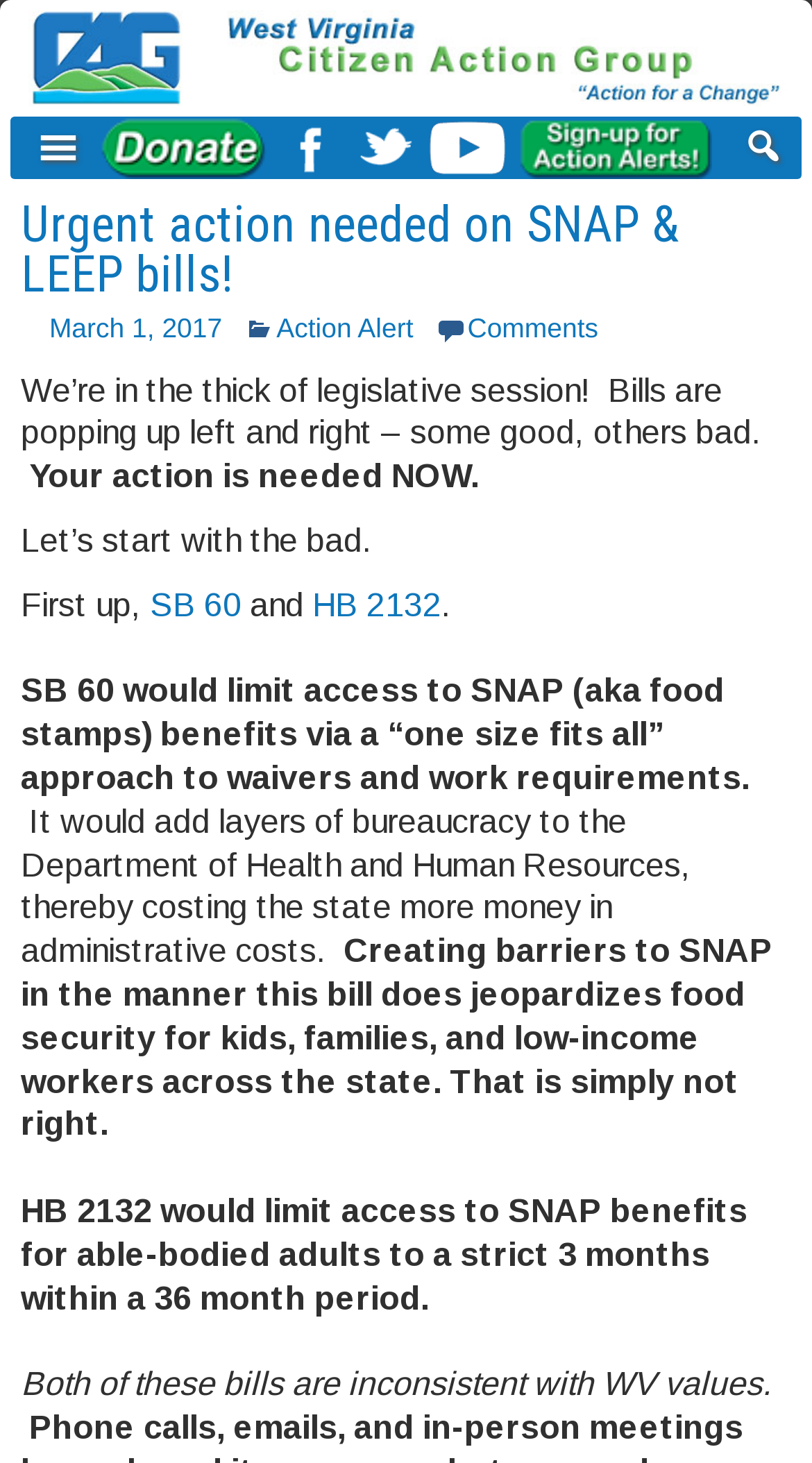Identify and provide the text content of the webpage's primary headline.

Urgent action needed on SNAP & LEEP bills!